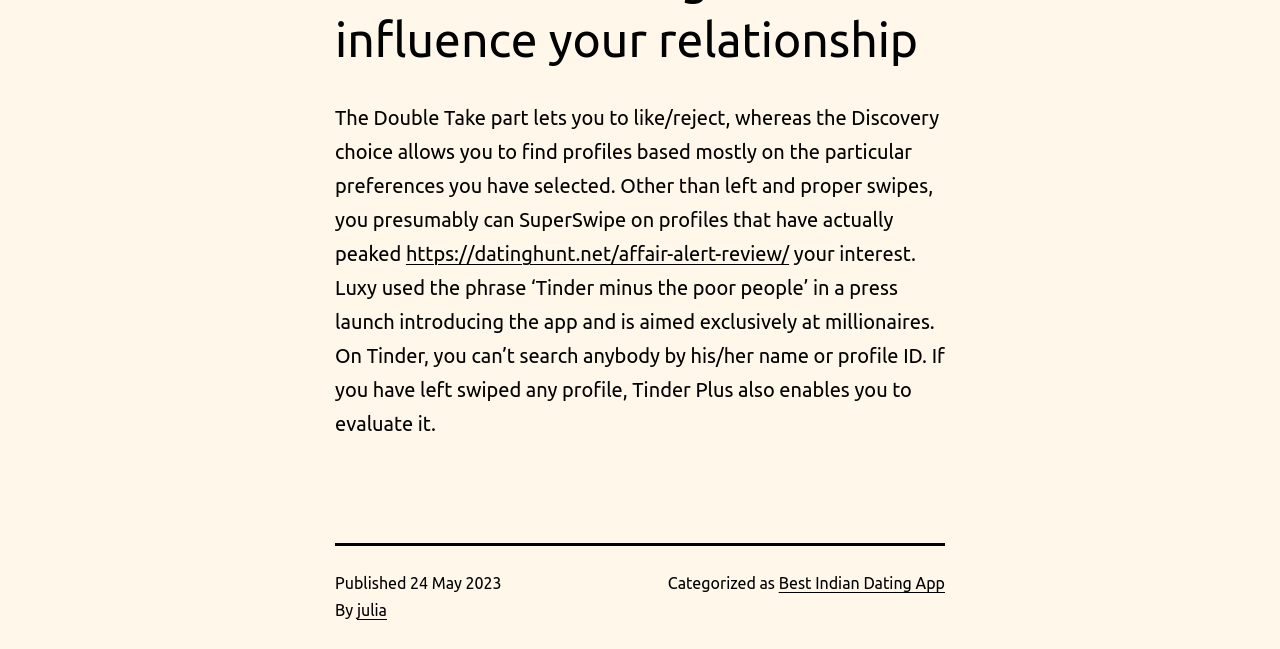Answer the question below in one word or phrase:
Who is the author of the article?

julia